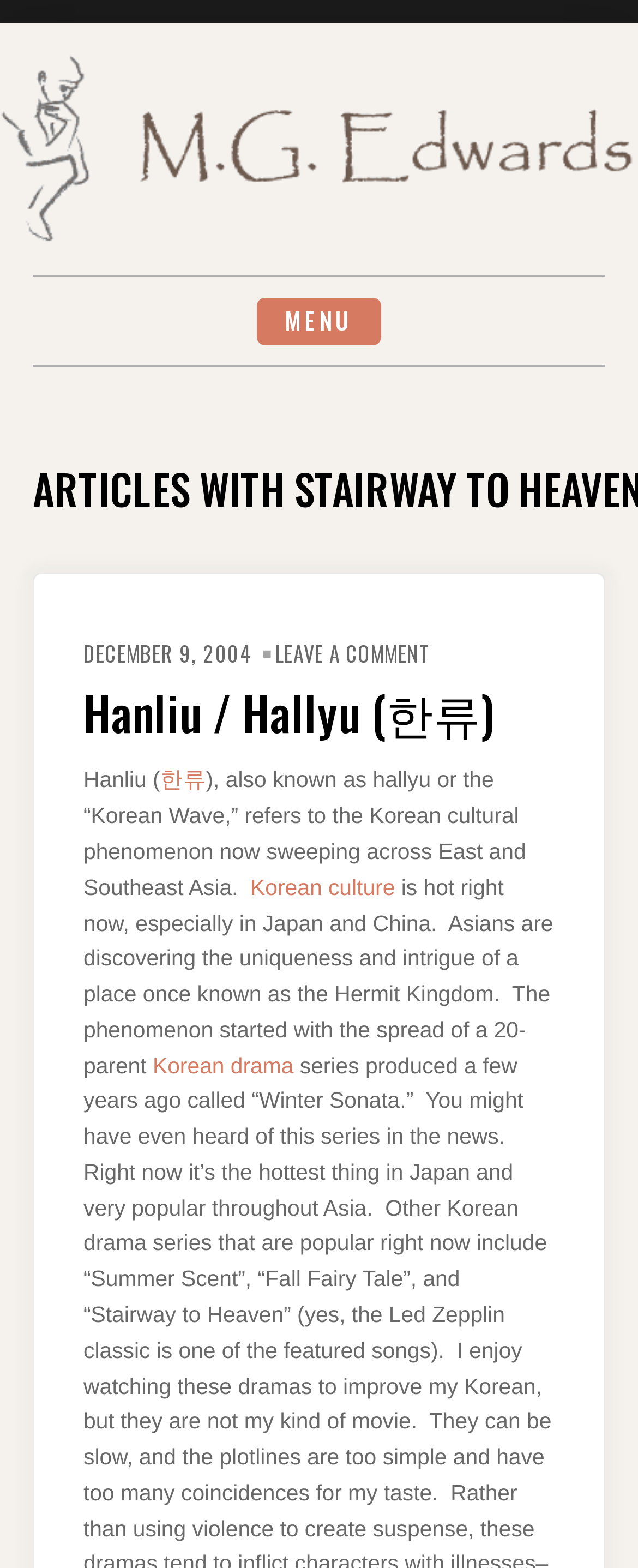What is the name of the cultural phenomenon?
Kindly offer a detailed explanation using the data available in the image.

By analyzing the webpage content, I found that the cultural phenomenon being referred to is the 'Korean Wave', also known as 'hallyu' or 'Hanliu', which is sweeping across East and Southeast Asia.